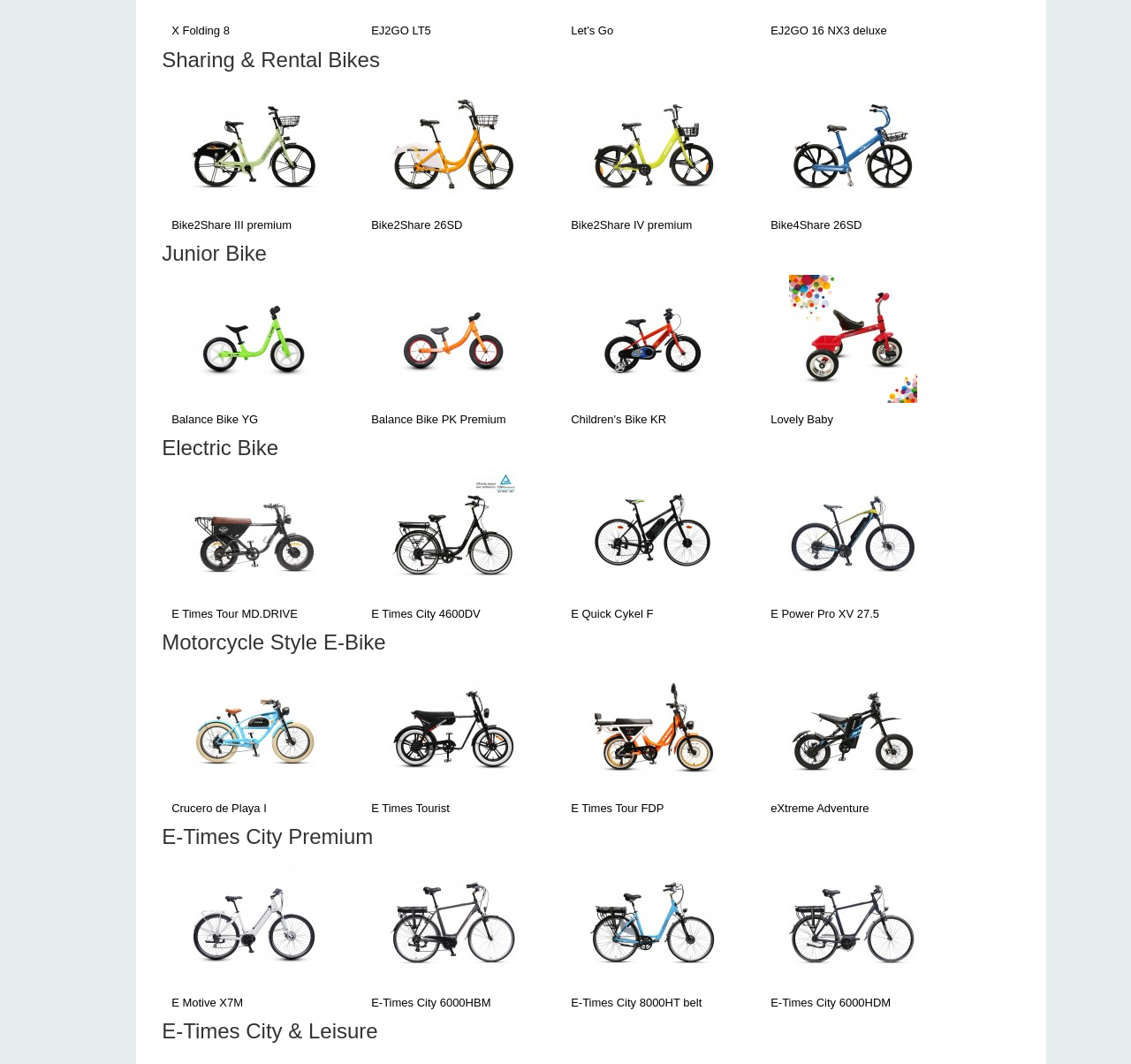Can you find the bounding box coordinates for the UI element given this description: "title="E Times Tour MD.DRIVE""? Provide the coordinates as four float numbers between 0 and 1: [left, top, right, bottom].

[0.143, 0.495, 0.307, 0.506]